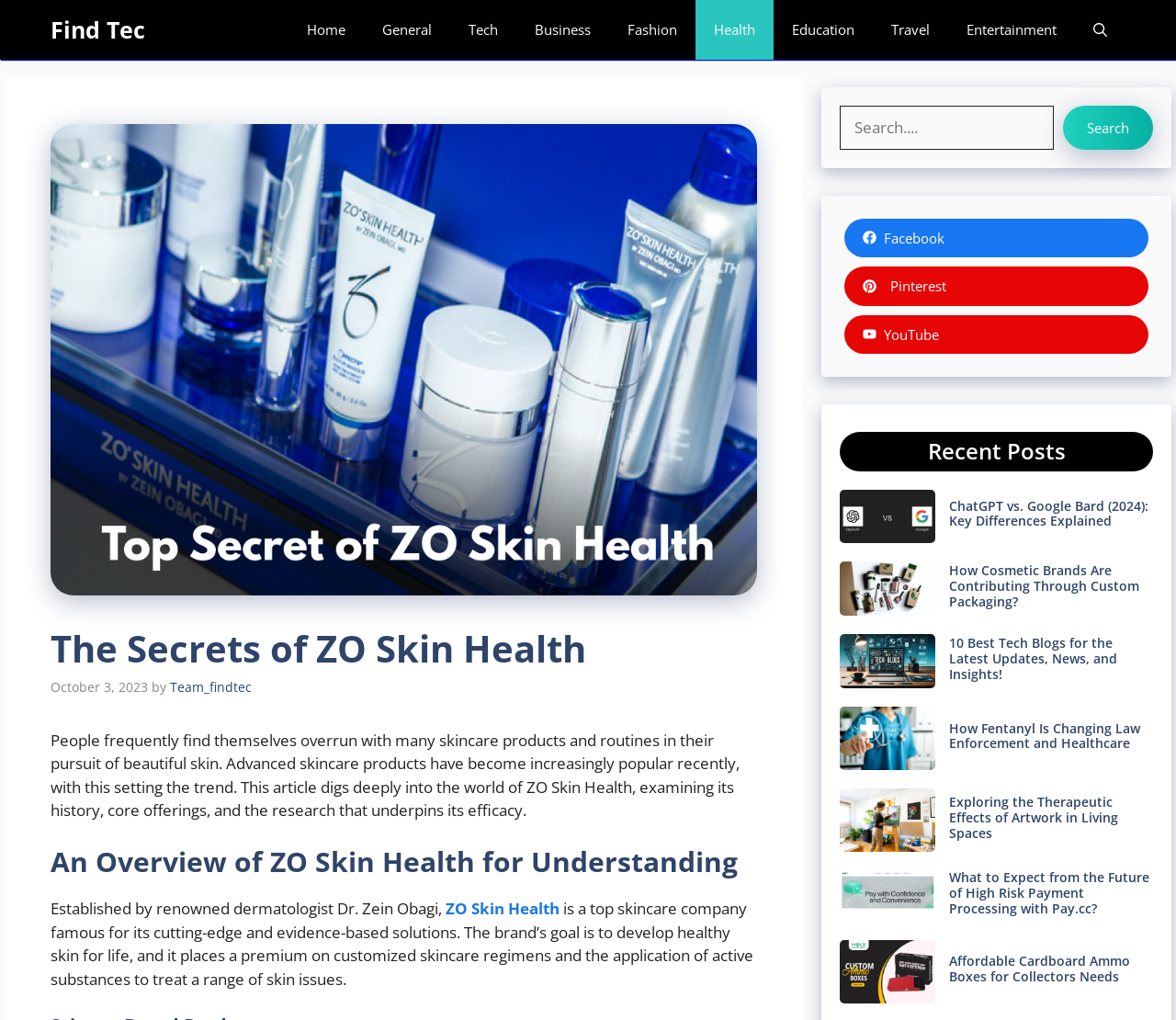Please identify the bounding box coordinates of the element's region that I should click in order to complete the following instruction: "Search for something". The bounding box coordinates consist of four float numbers between 0 and 1, i.e., [left, top, right, bottom].

[0.714, 0.104, 0.98, 0.146]